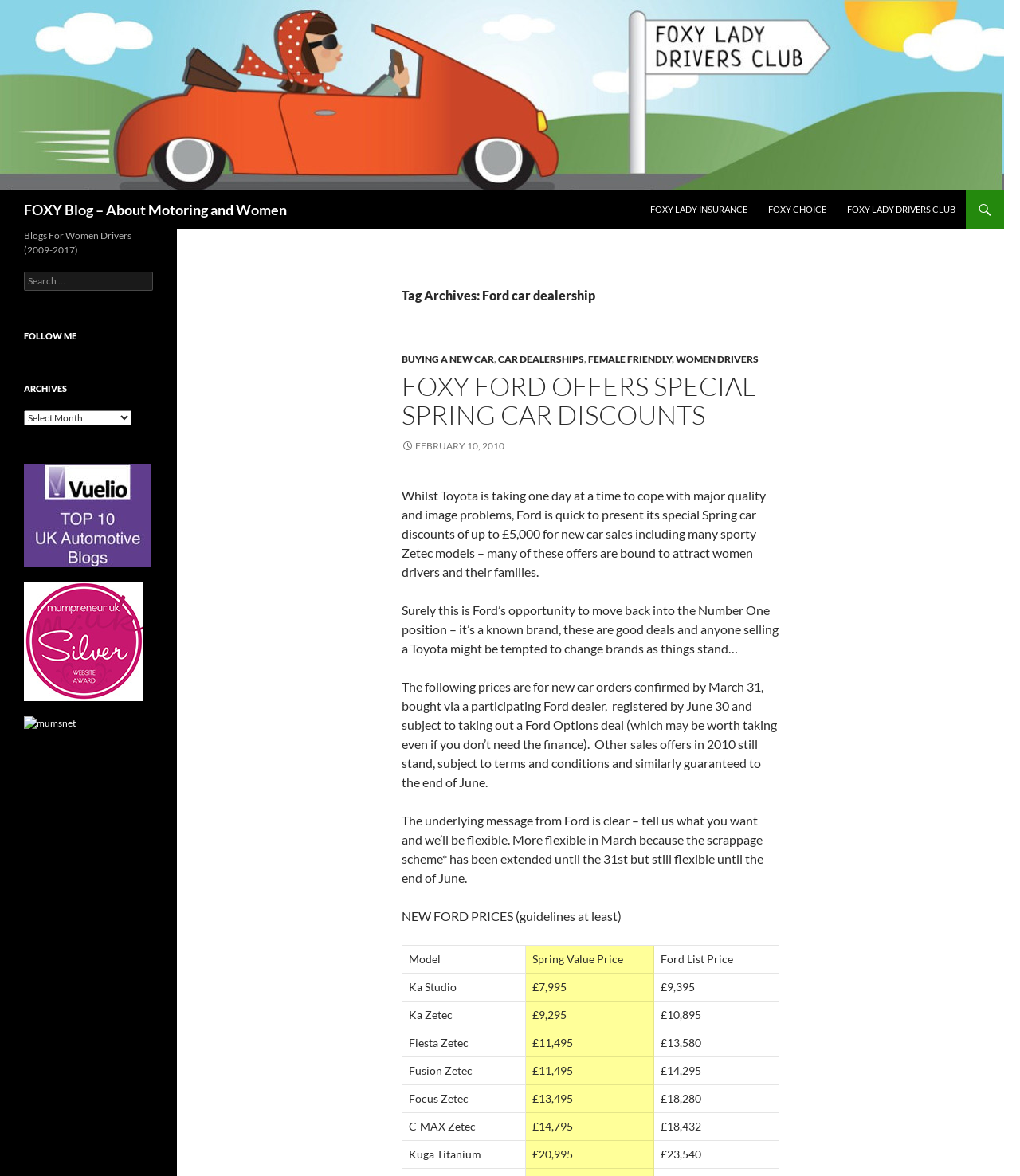Identify the coordinates of the bounding box for the element that must be clicked to accomplish the instruction: "Check out FOXY LADY INSURANCE".

[0.628, 0.162, 0.742, 0.194]